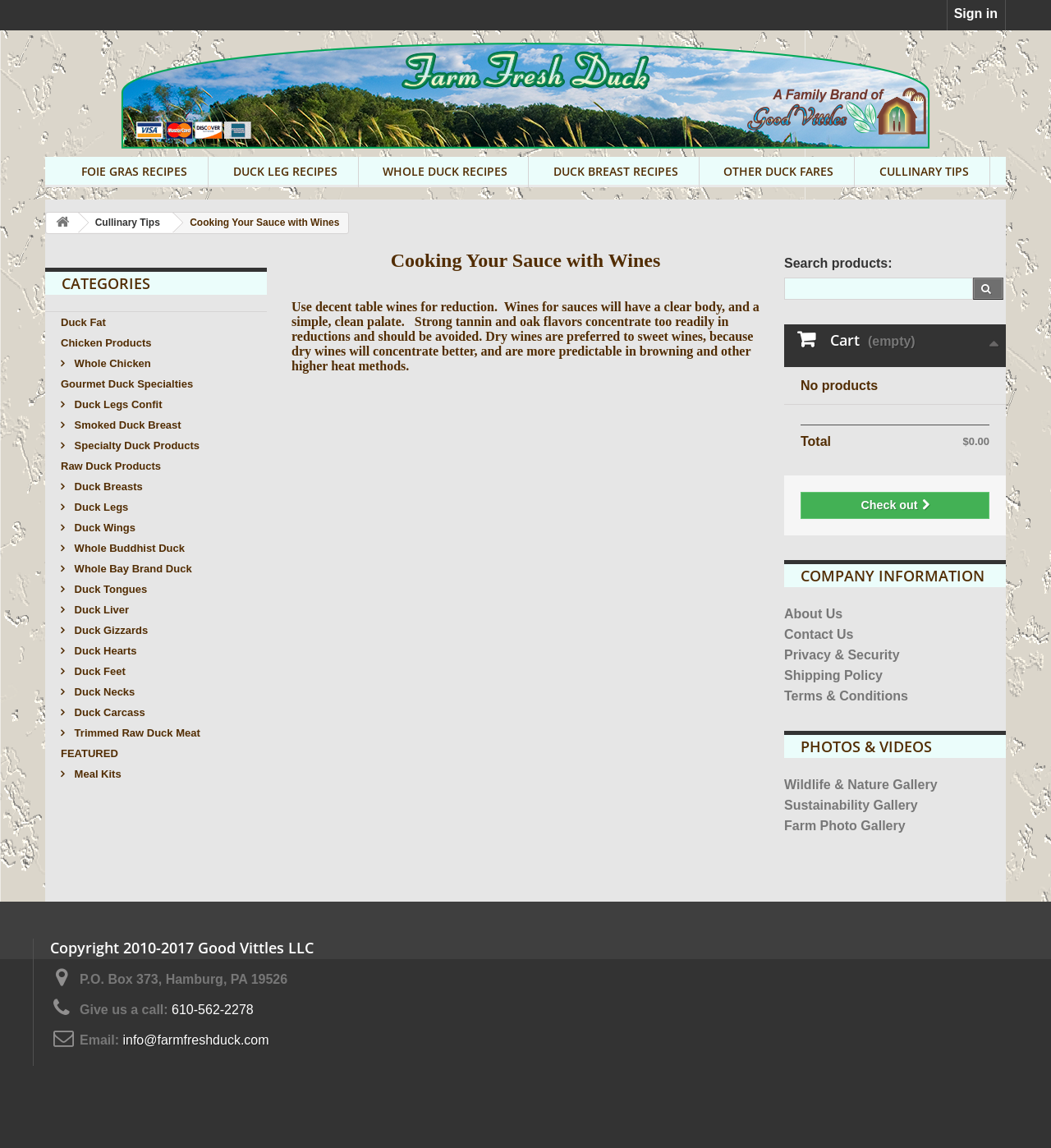What is the website's name?
Analyze the image and deliver a detailed answer to the question.

The website's name is 'Good Vittles' which can be found in the top-left corner of the webpage, both as a link and as an image.